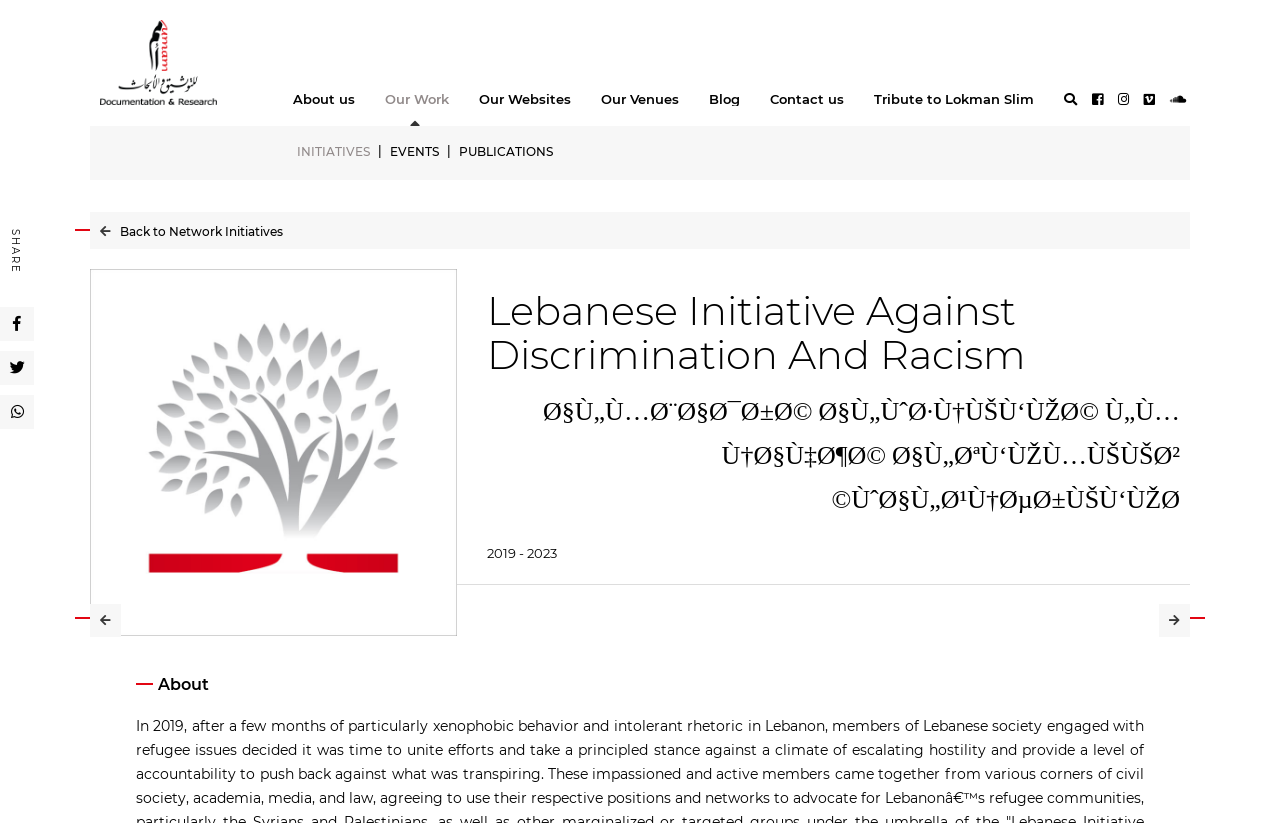Could you specify the bounding box coordinates for the clickable section to complete the following instruction: "go back to network initiatives"?

[0.094, 0.272, 0.221, 0.29]